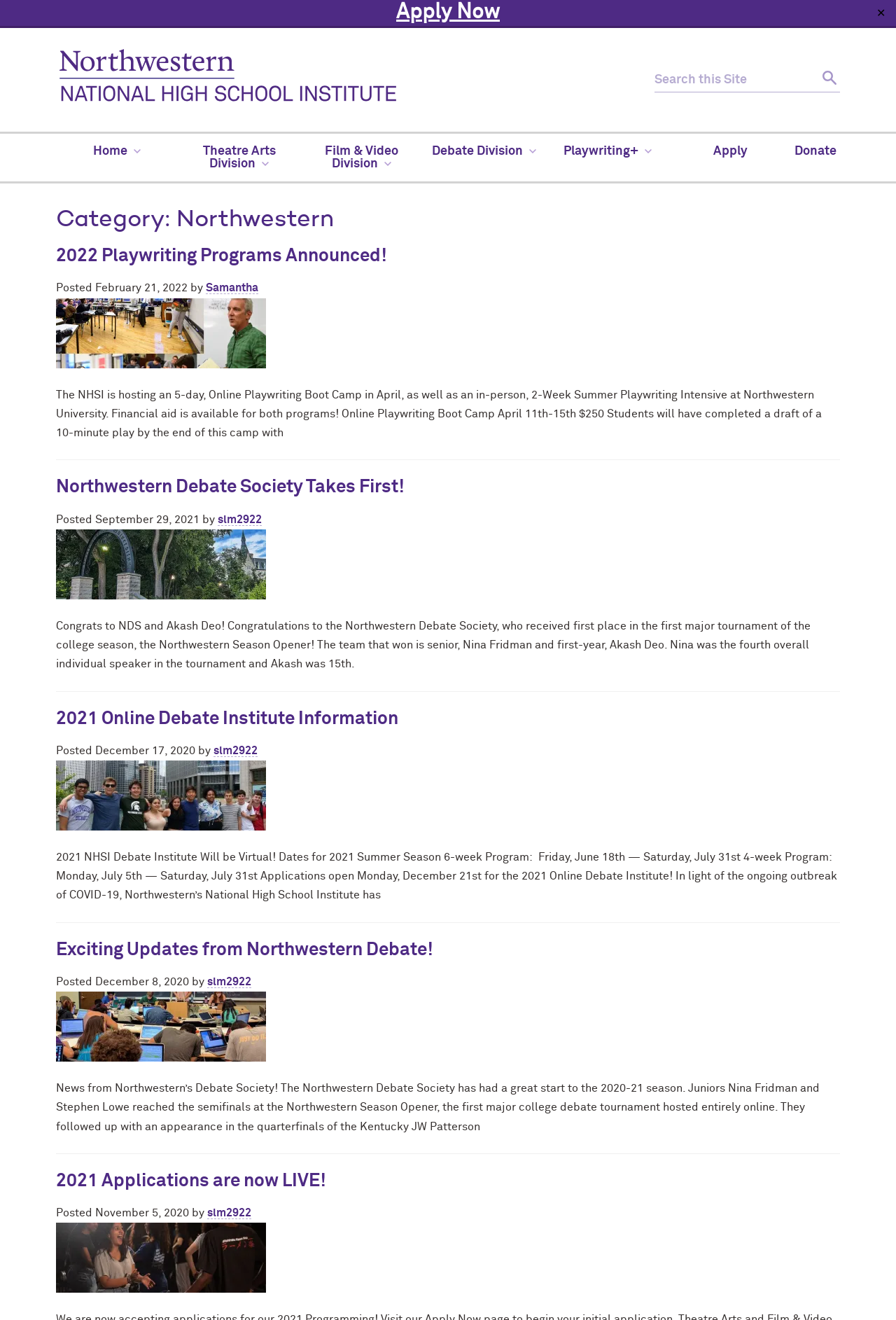Please specify the bounding box coordinates of the clickable section necessary to execute the following command: "Click Apply Now".

[0.442, 0.002, 0.558, 0.018]